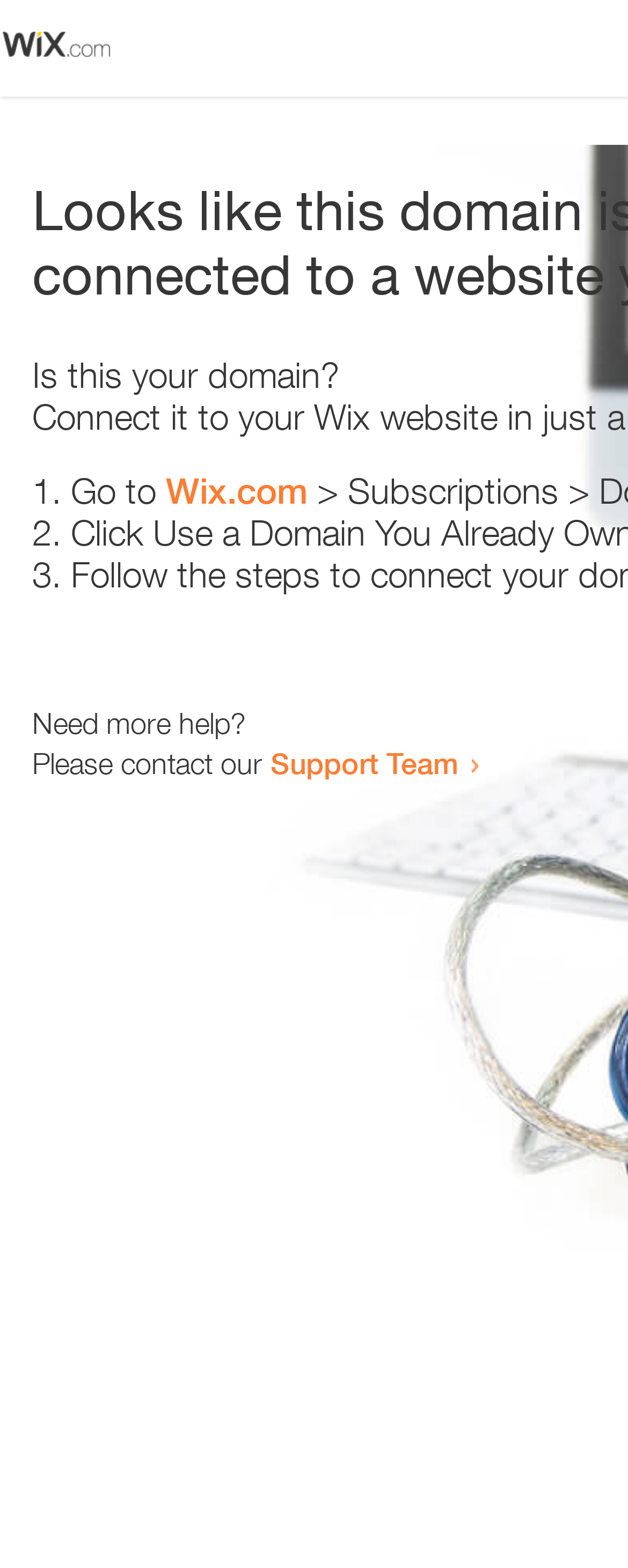What is the main content of the webpage?
Please use the visual content to give a single word or phrase answer.

Error page